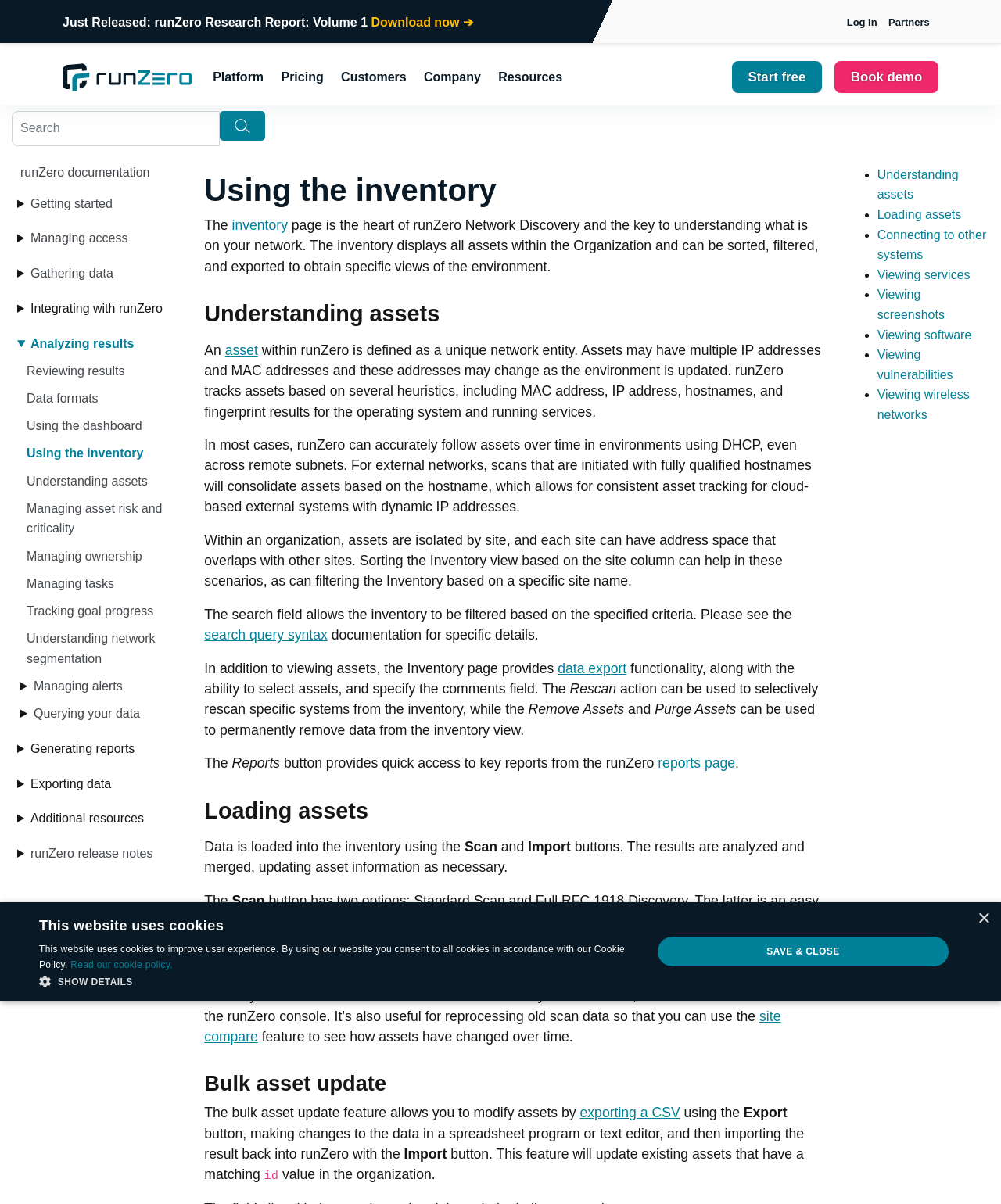Please determine the bounding box coordinates of the element to click in order to execute the following instruction: "Search for something". The coordinates should be four float numbers between 0 and 1, specified as [left, top, right, bottom].

[0.012, 0.092, 0.219, 0.121]